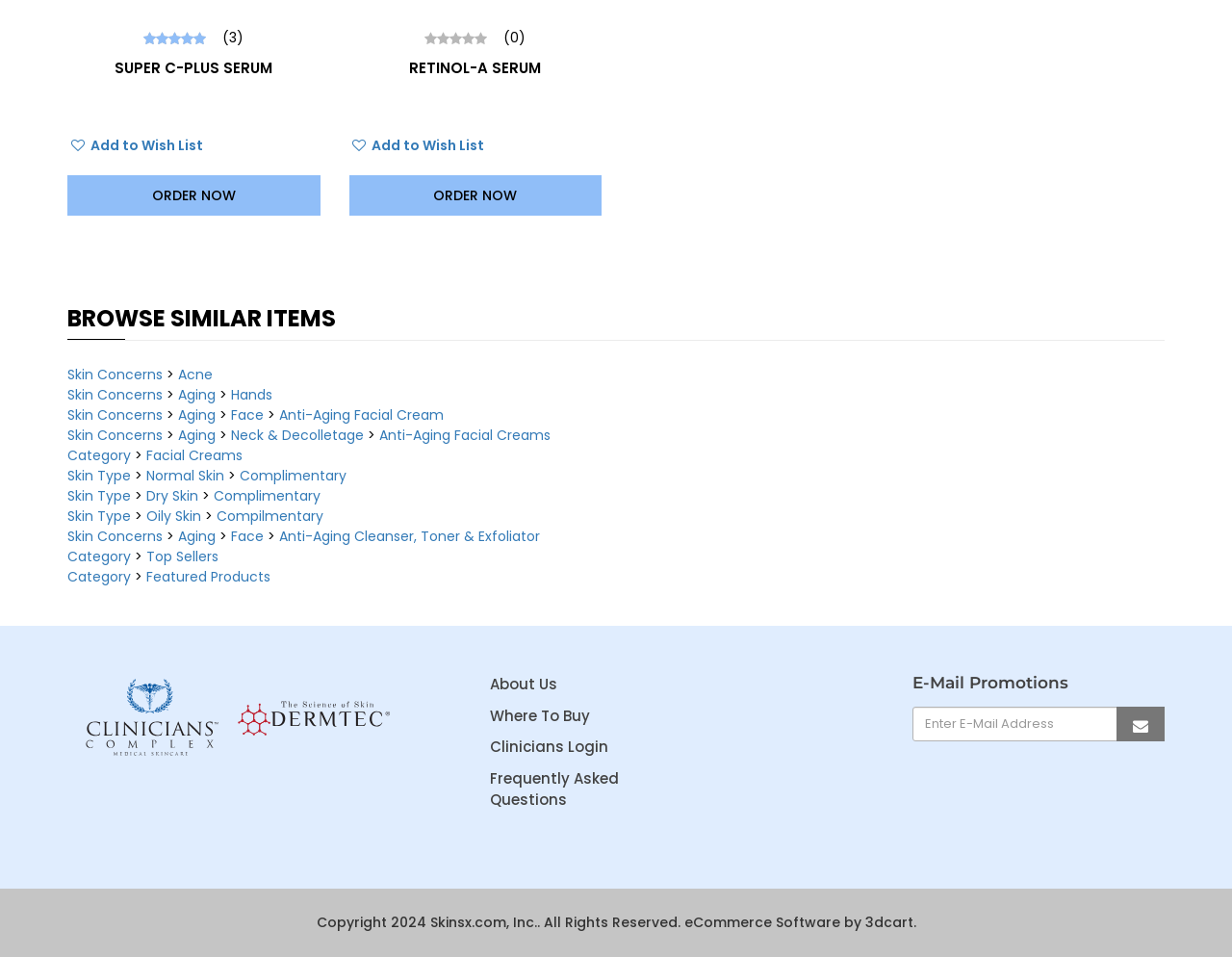Pinpoint the bounding box coordinates of the element to be clicked to execute the instruction: "Browse similar items".

[0.055, 0.321, 0.945, 0.356]